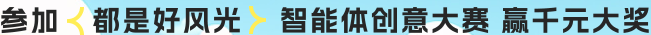What is the prize for the AI Creative Competition?
Using the information from the image, answer the question thoroughly.

The phrase '智能体创意大赛 赢千元大奖' translates to 'AI Creative Competition Win a Thousand Yuan Prize', clearly indicating the prize for the competition.